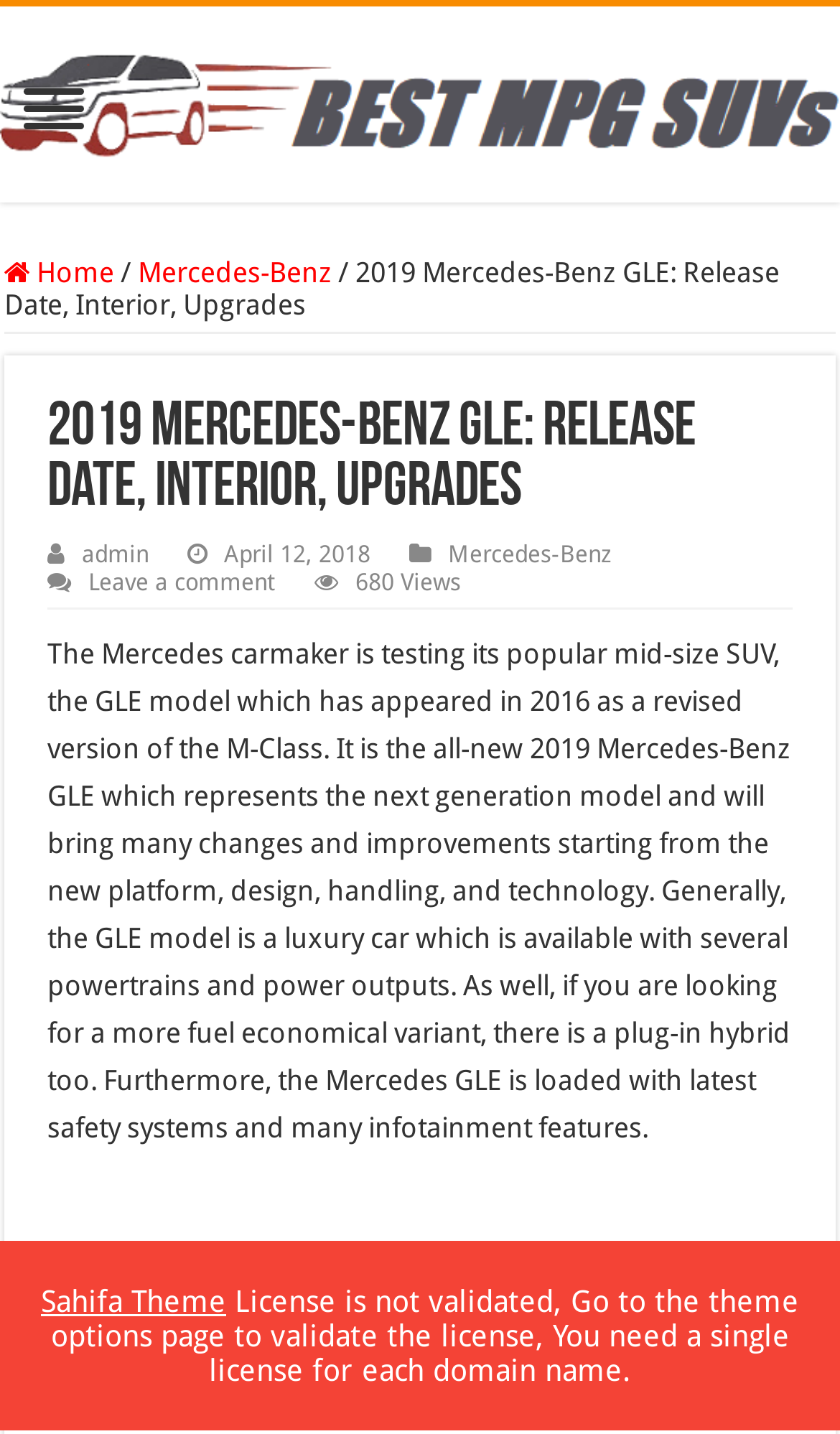Find the bounding box coordinates corresponding to the UI element with the description: "parent_node: Wholesale title="home"". The coordinates should be formatted as [left, top, right, bottom], with values as floats between 0 and 1.

None